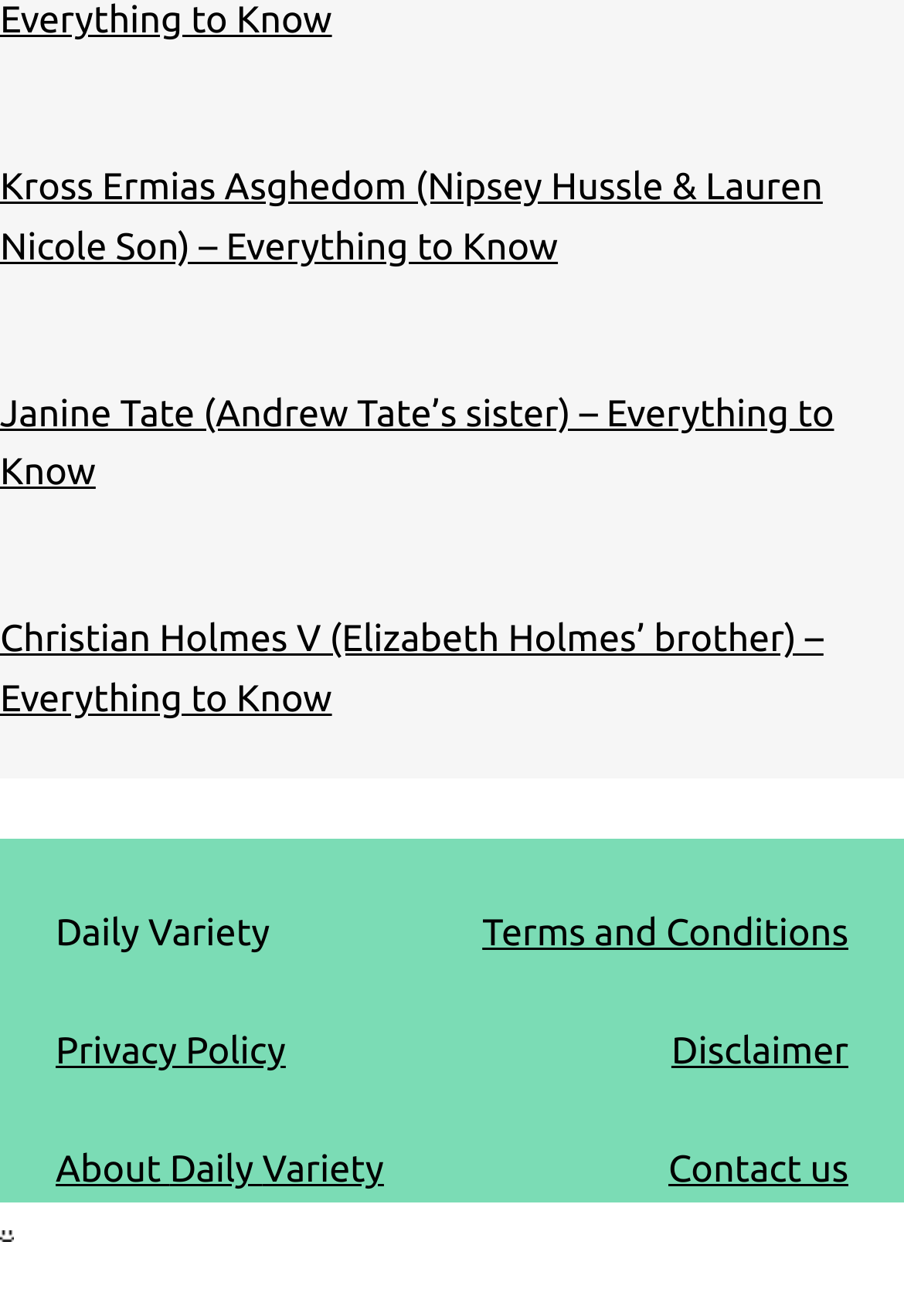Locate the UI element described by Contact us and provide its bounding box coordinates. Use the format (top-left x, top-left y, bottom-right x, bottom-right y) with all values as floating point numbers between 0 and 1.

[0.739, 0.915, 0.938, 0.946]